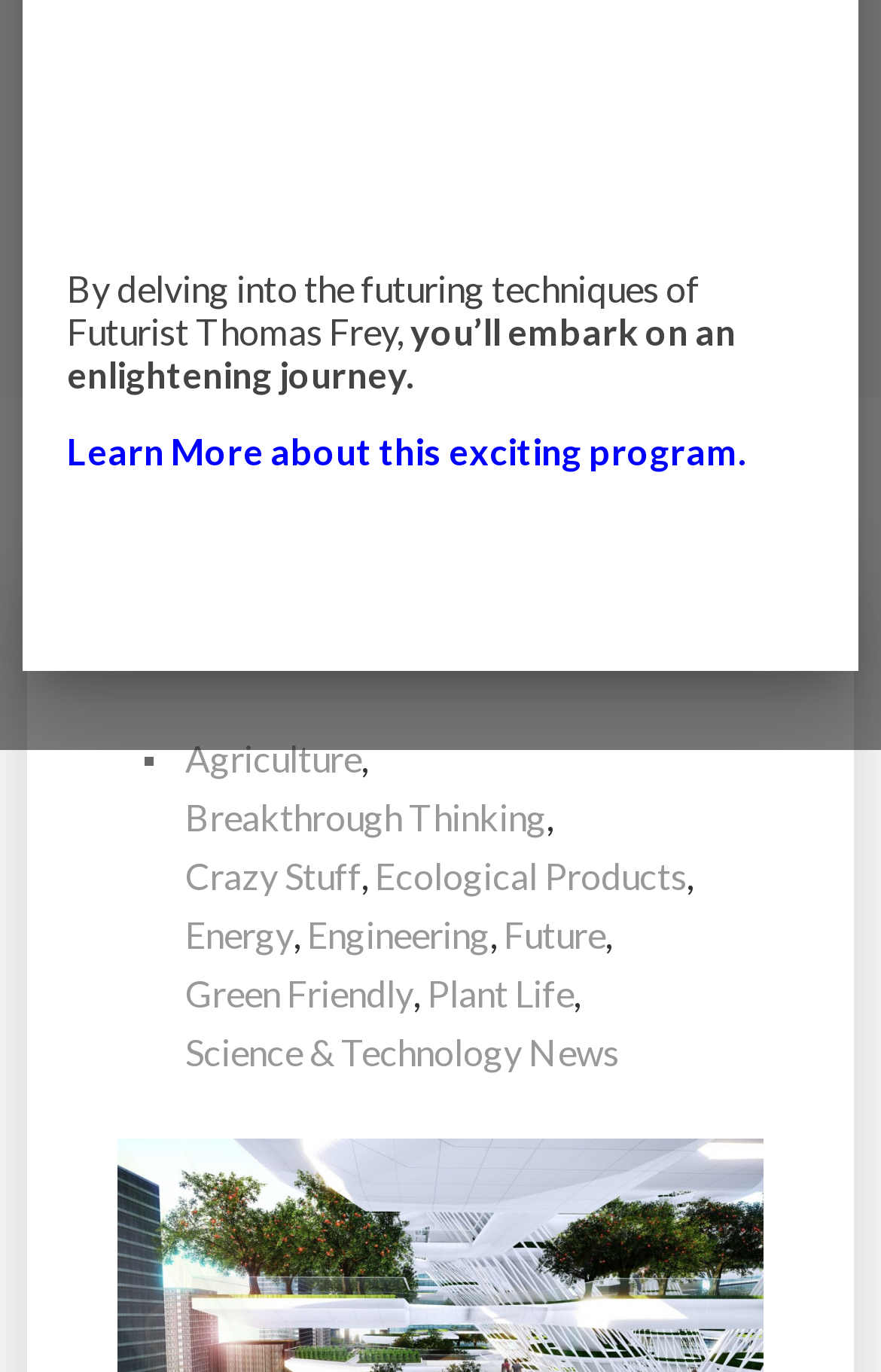Given the element description: "Breakthrough Thinking", predict the bounding box coordinates of the UI element it refers to, using four float numbers between 0 and 1, i.e., [left, top, right, bottom].

[0.21, 0.575, 0.621, 0.618]